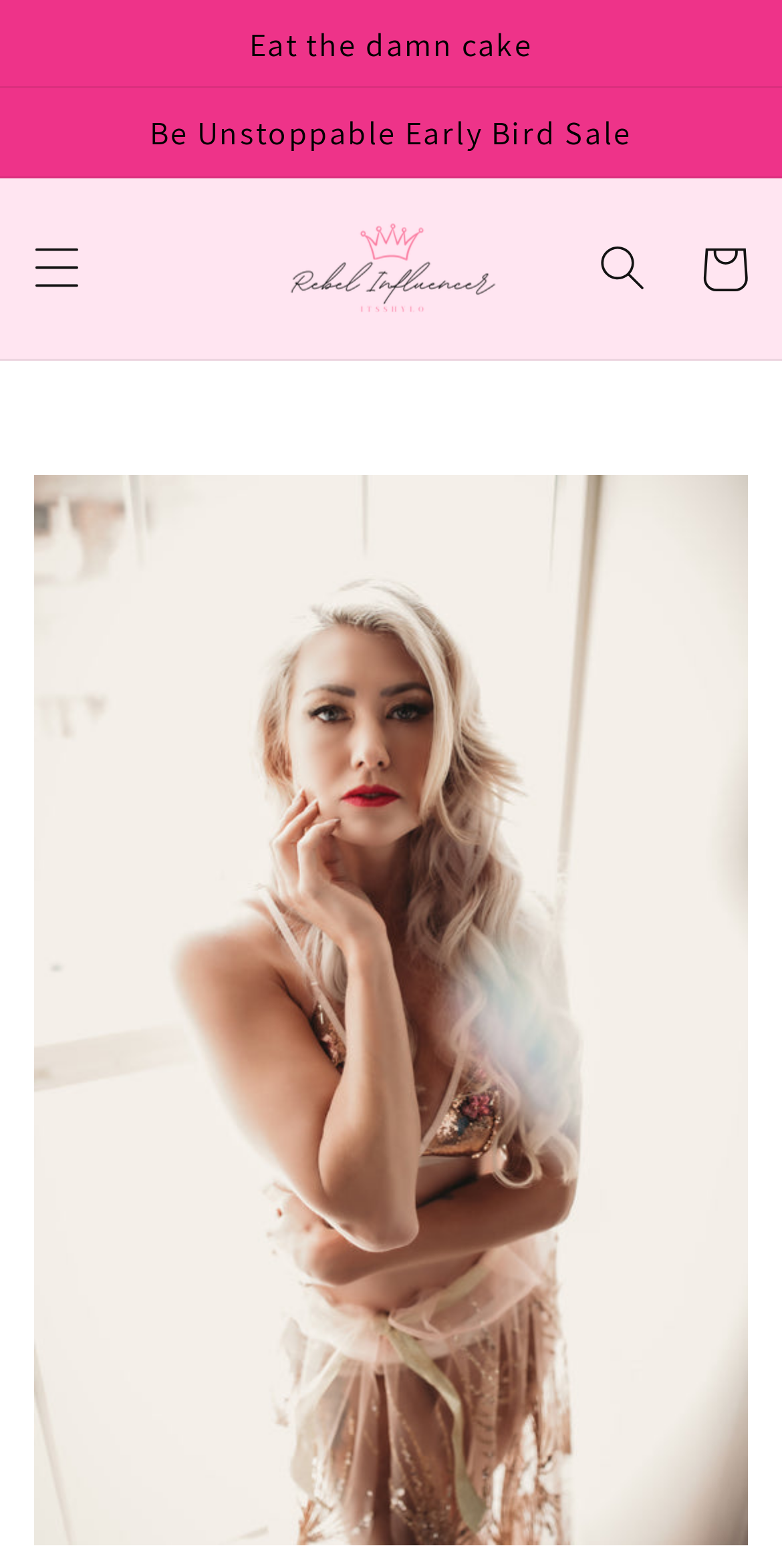Provide the bounding box coordinates of the HTML element this sentence describes: "Cart". The bounding box coordinates consist of four float numbers between 0 and 1, i.e., [left, top, right, bottom].

[0.861, 0.139, 0.991, 0.203]